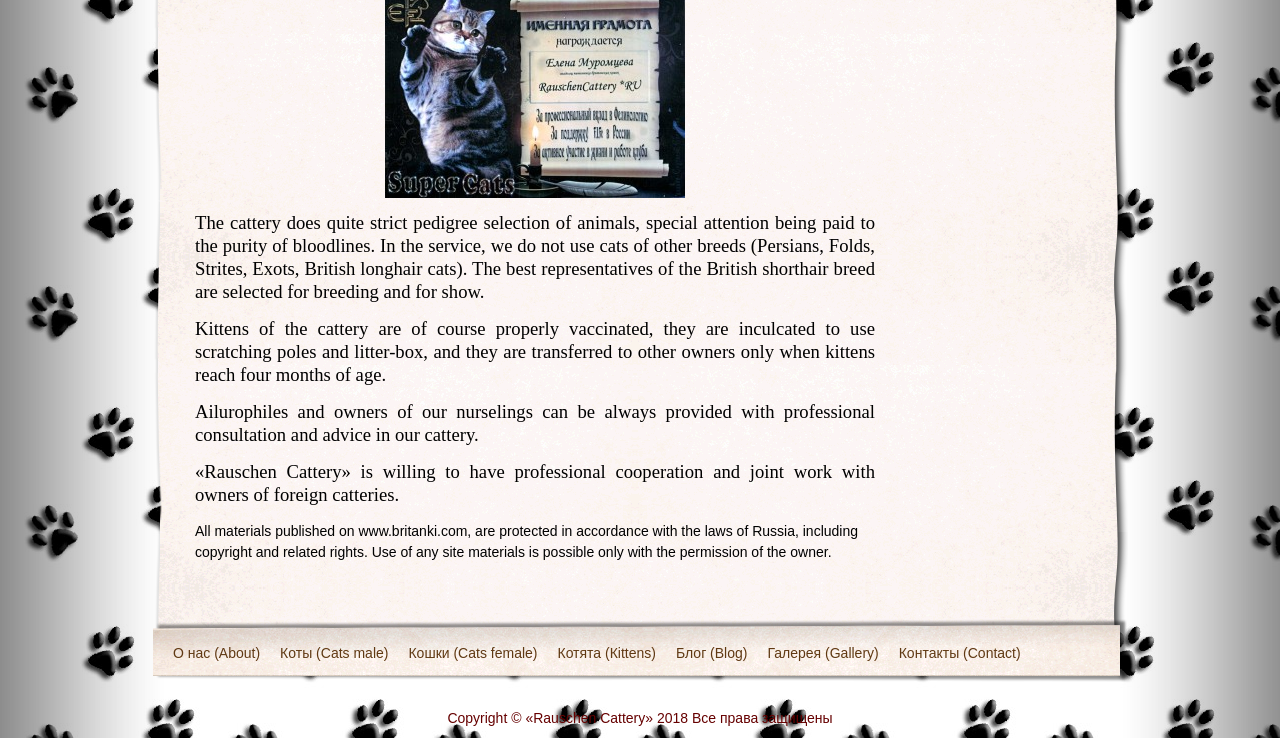Predict the bounding box of the UI element based on the description: "Блог (Blog)". The coordinates should be four float numbers between 0 and 1, formatted as [left, top, right, bottom].

[0.52, 0.858, 0.592, 0.915]